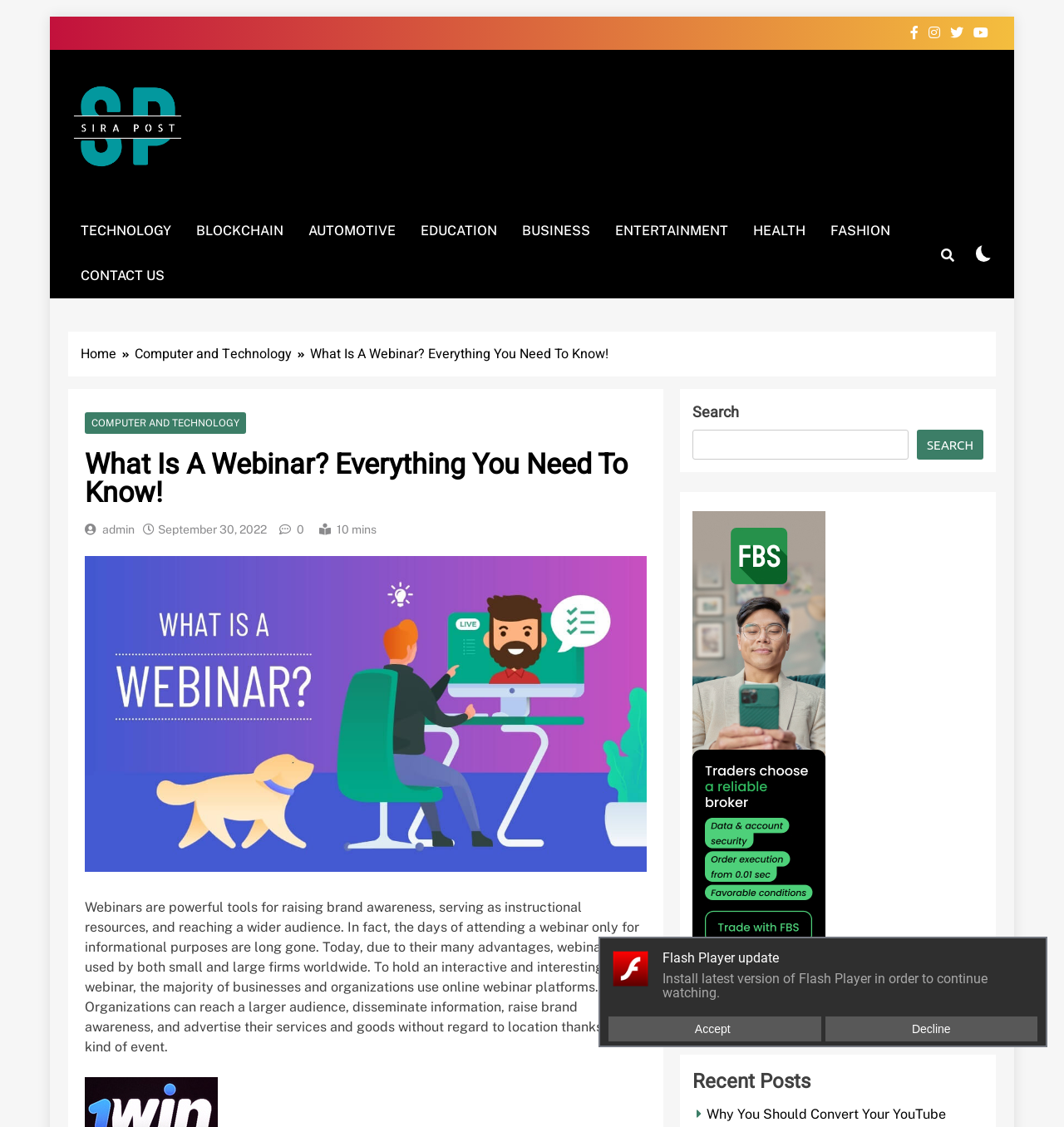Reply to the question with a single word or phrase:
What is the text of the first link on the webpage?

Skip to content